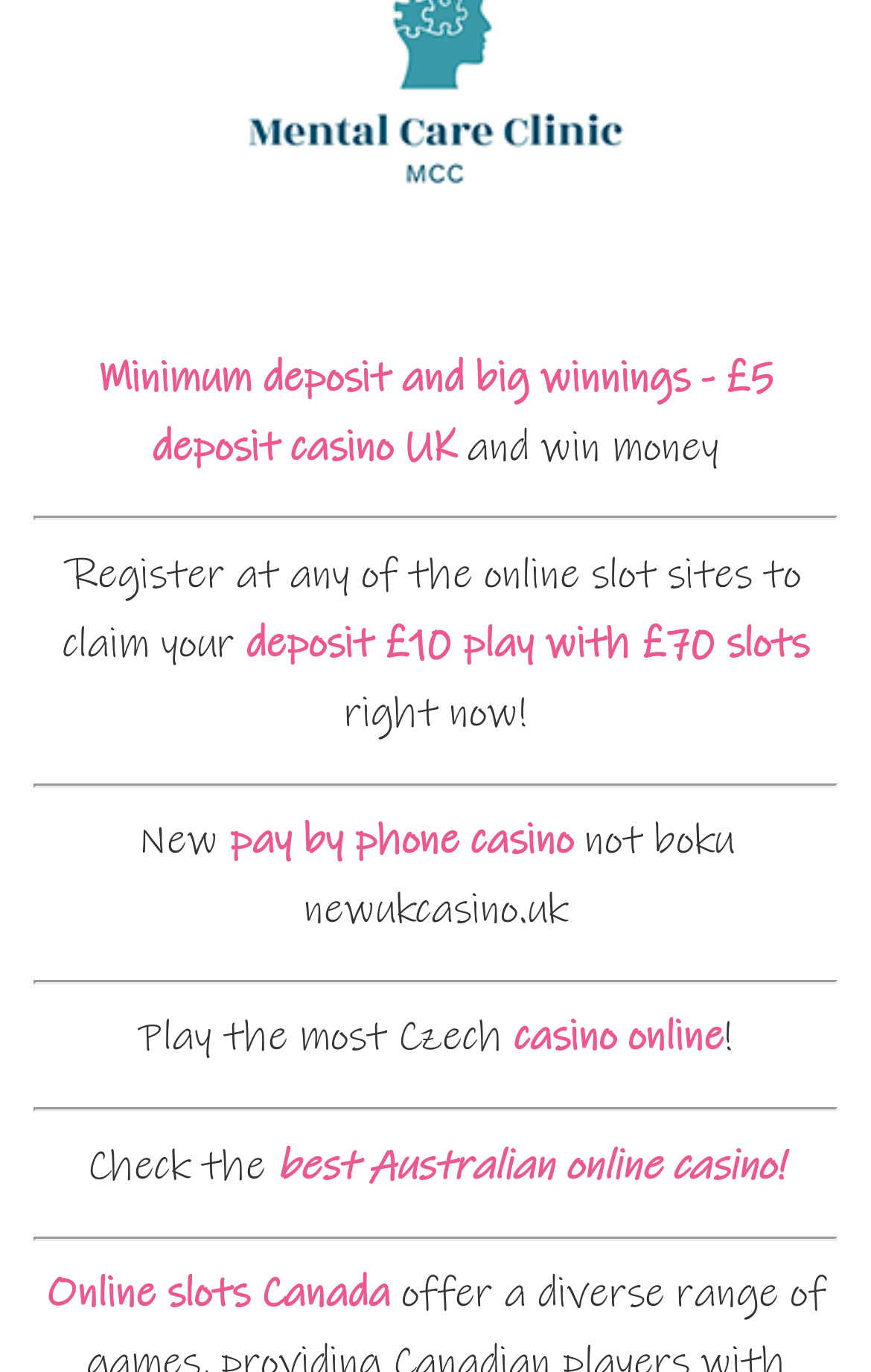What is the recommended online casino for Australians?
Please provide a single word or phrase as your answer based on the screenshot.

best Australian online casino